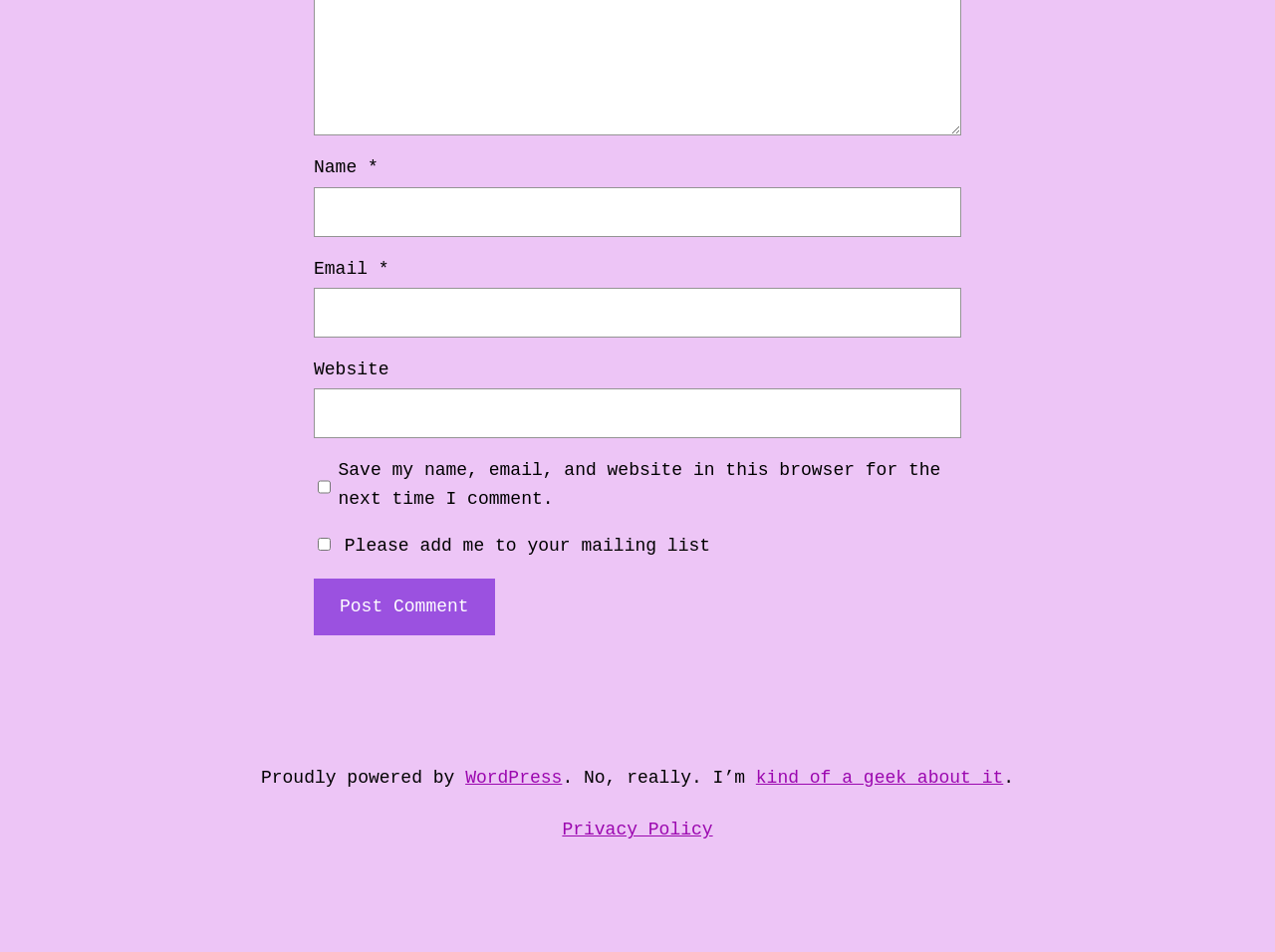Find the bounding box coordinates of the area to click in order to follow the instruction: "Enter your name".

[0.246, 0.196, 0.754, 0.249]